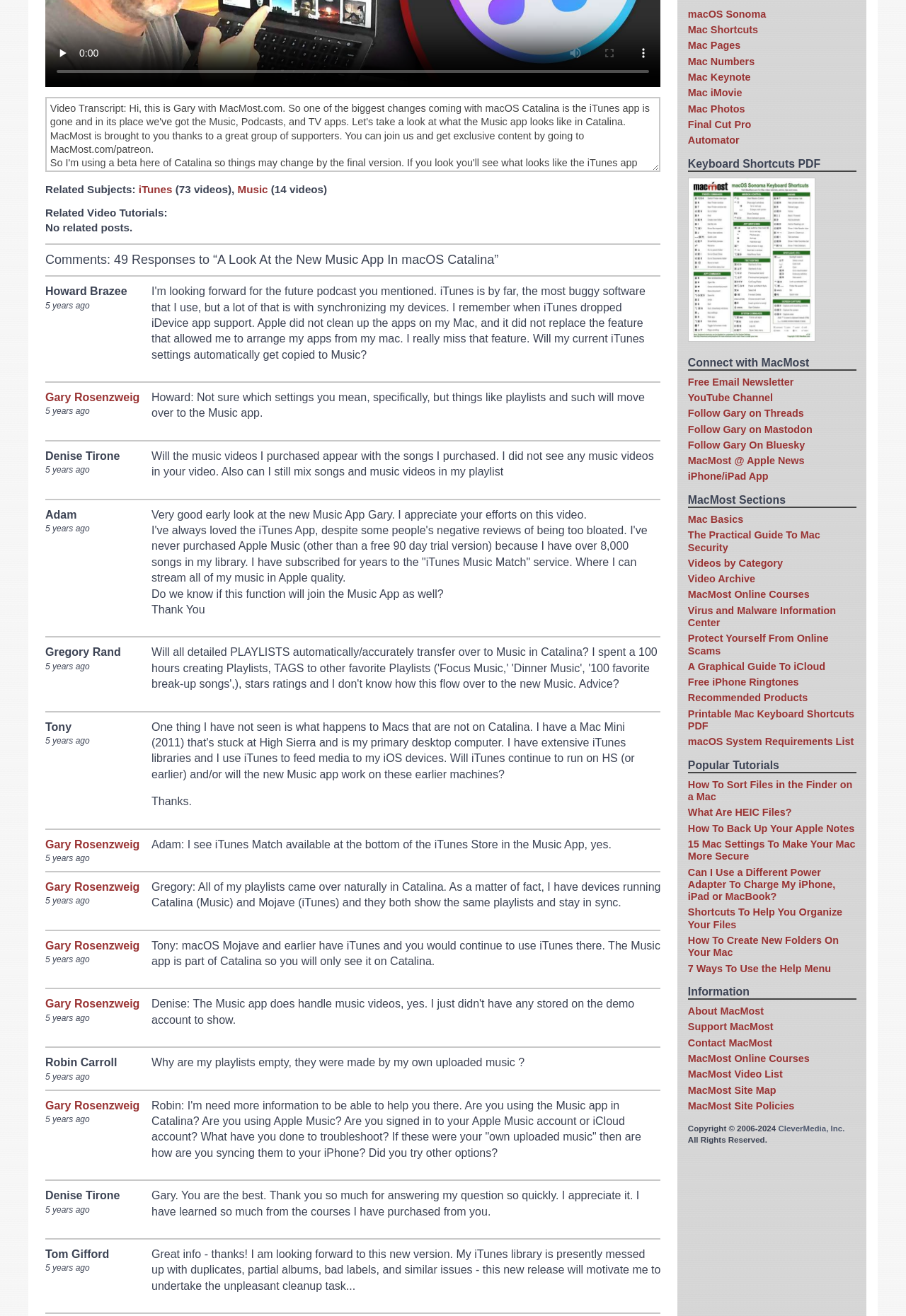Bounding box coordinates are given in the format (top-left x, top-left y, bottom-right x, bottom-right y). All values should be floating point numbers between 0 and 1. Provide the bounding box coordinate for the UI element described as: Follow Gary on Threads

[0.759, 0.31, 0.887, 0.318]